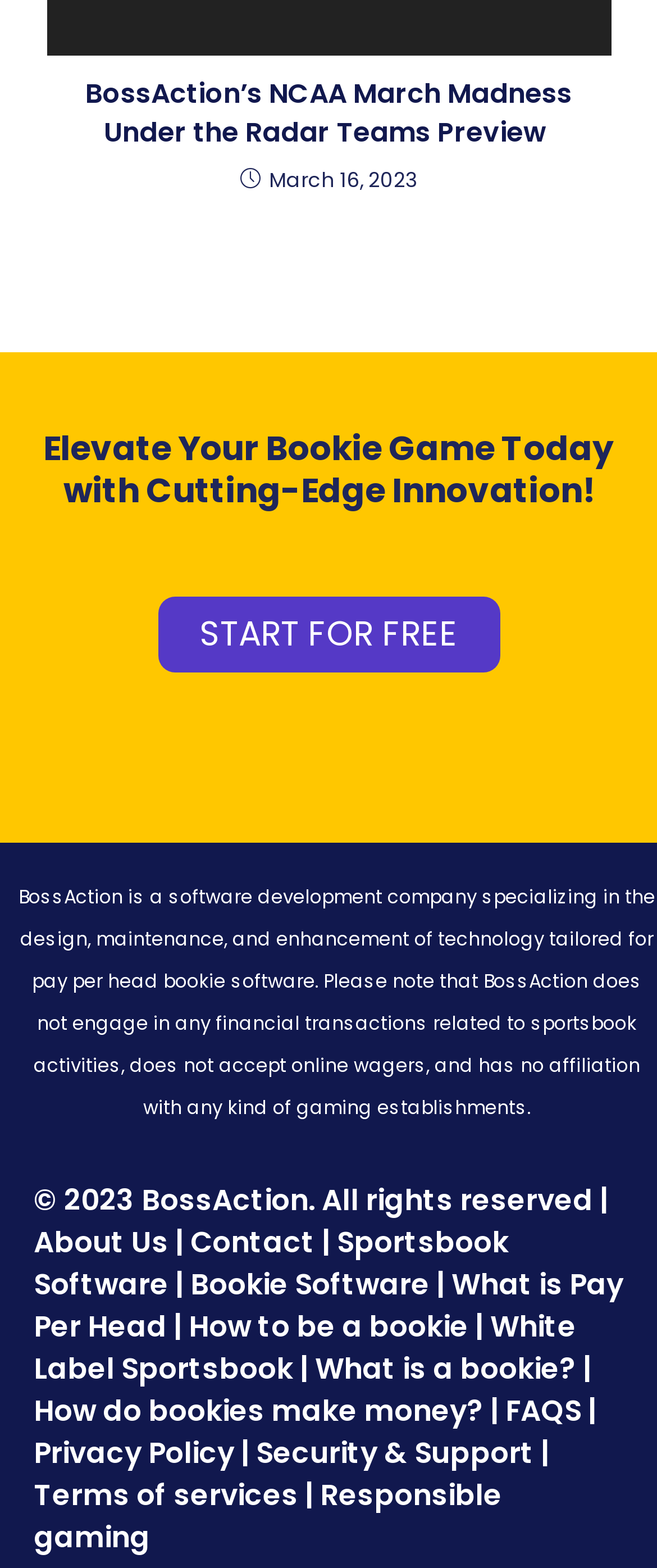Please find the bounding box coordinates of the element that must be clicked to perform the given instruction: "Check the 'FAQS'". The coordinates should be four float numbers from 0 to 1, i.e., [left, top, right, bottom].

[0.769, 0.886, 0.885, 0.912]